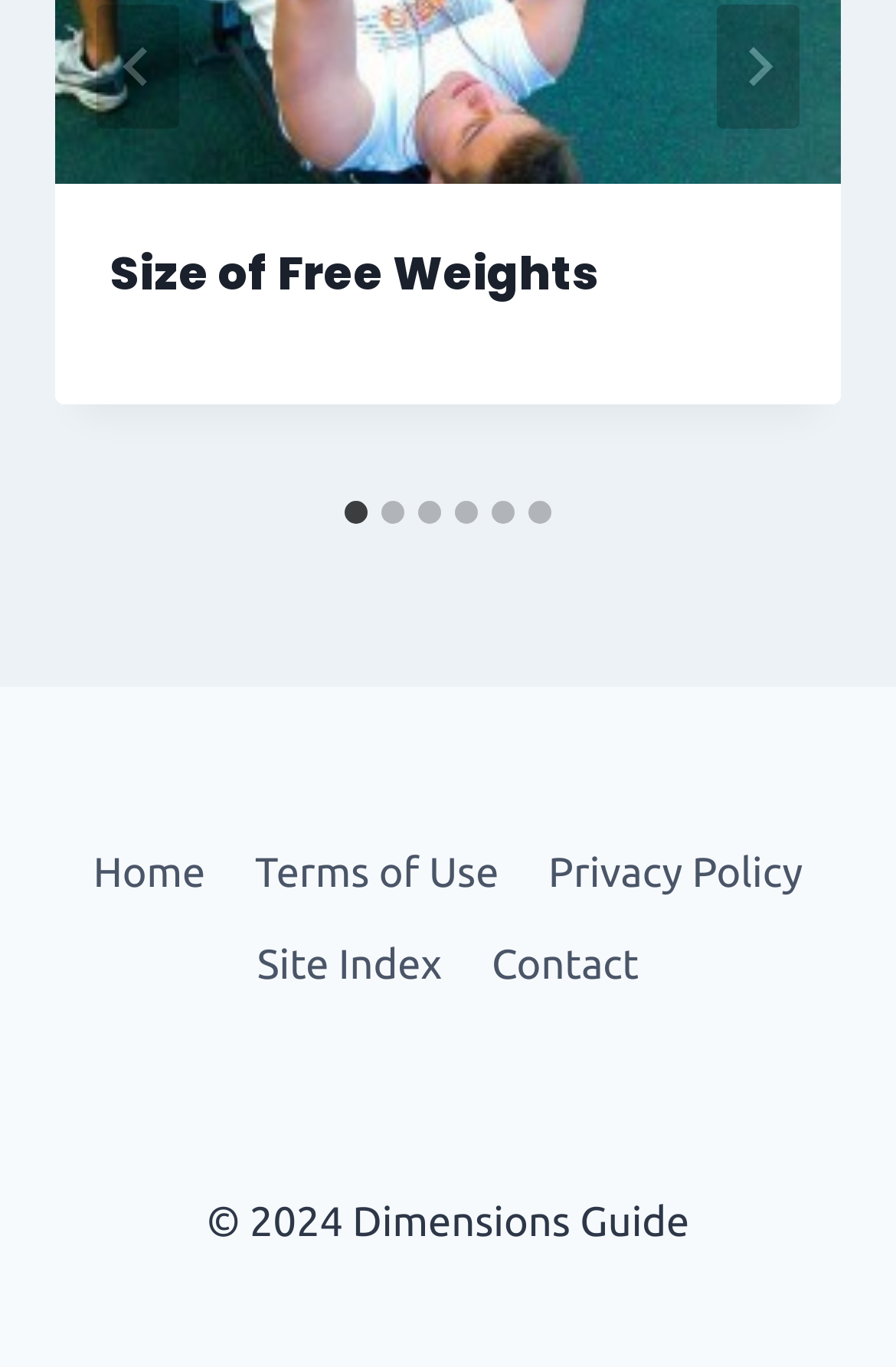Locate the bounding box coordinates of the item that should be clicked to fulfill the instruction: "Go to the last slide".

[0.108, 0.003, 0.2, 0.094]